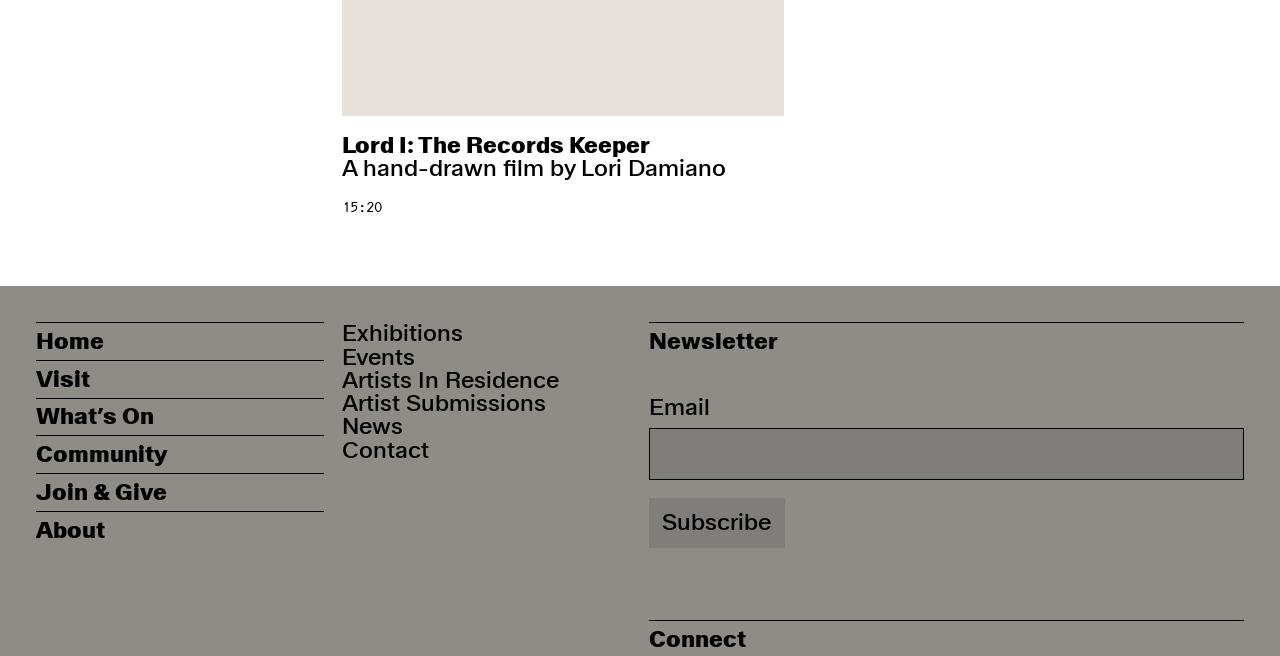Locate the bounding box coordinates of the clickable area needed to fulfill the instruction: "Subscribe to the newsletter".

[0.507, 0.759, 0.613, 0.836]